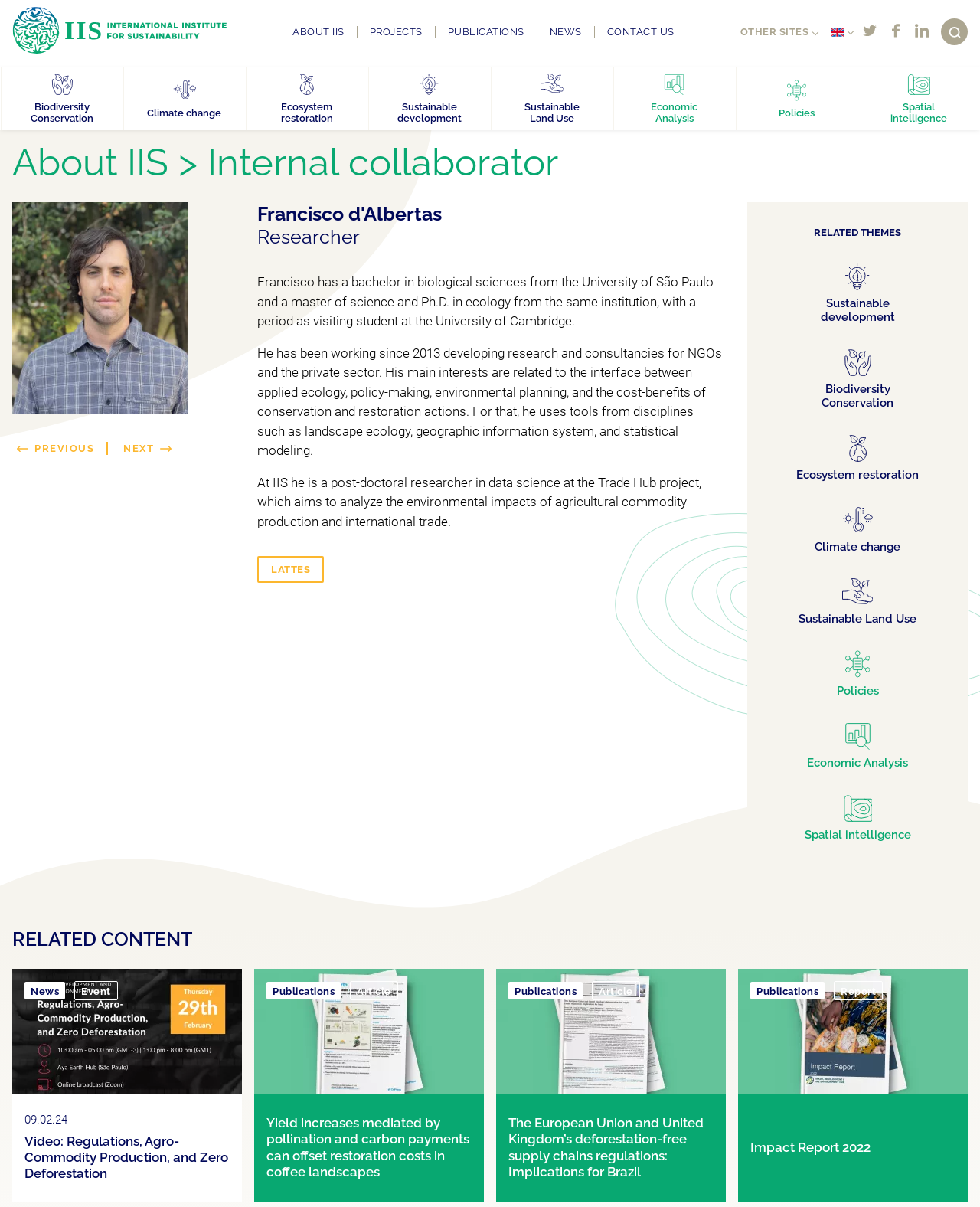Offer a meticulous caption that includes all visible features of the webpage.

The webpage is about Francisco d'Albertas Archives at IIS. At the top, there is a navigation menu with links to "ABOUT IIS", "PROJECTS", "PUBLICATIONS", "NEWS", and "CONTACT US". Below the navigation menu, there are three buttons with no text, followed by language selection links "English" and "Português" with their corresponding flag icons. 

On the left side, there is a section with links to various themes, including "Biodiversity Conservation", "Climate change", "Ecosystem restoration", "Sustainable development", "Sustainable Land Use", "Economic Analysis", "Policies", and "Spatial intelligence", each accompanied by a small icon.

The main content area is divided into three sections. The first section has a heading "About IIS > Internal collaborator" and a link to "About IIS". The second section is about Francisco d'Albertas, with a heading, a subheading "Researcher", and three paragraphs of text describing his background, research interests, and current project. There is also a link to "LATTES" with a button.

The third section has a heading "RELATED THEMES" and lists eight links to related themes, each with a small icon. Below this section, there are navigation buttons "PREVIOUS" and "NEXT". 

At the bottom of the page, there is a section with a heading "RELATED CONTENT" and a list of links to related news articles, including a video link with a heading "Video: Regulations, Agro-Commodity Production, and Zero Deforestation".